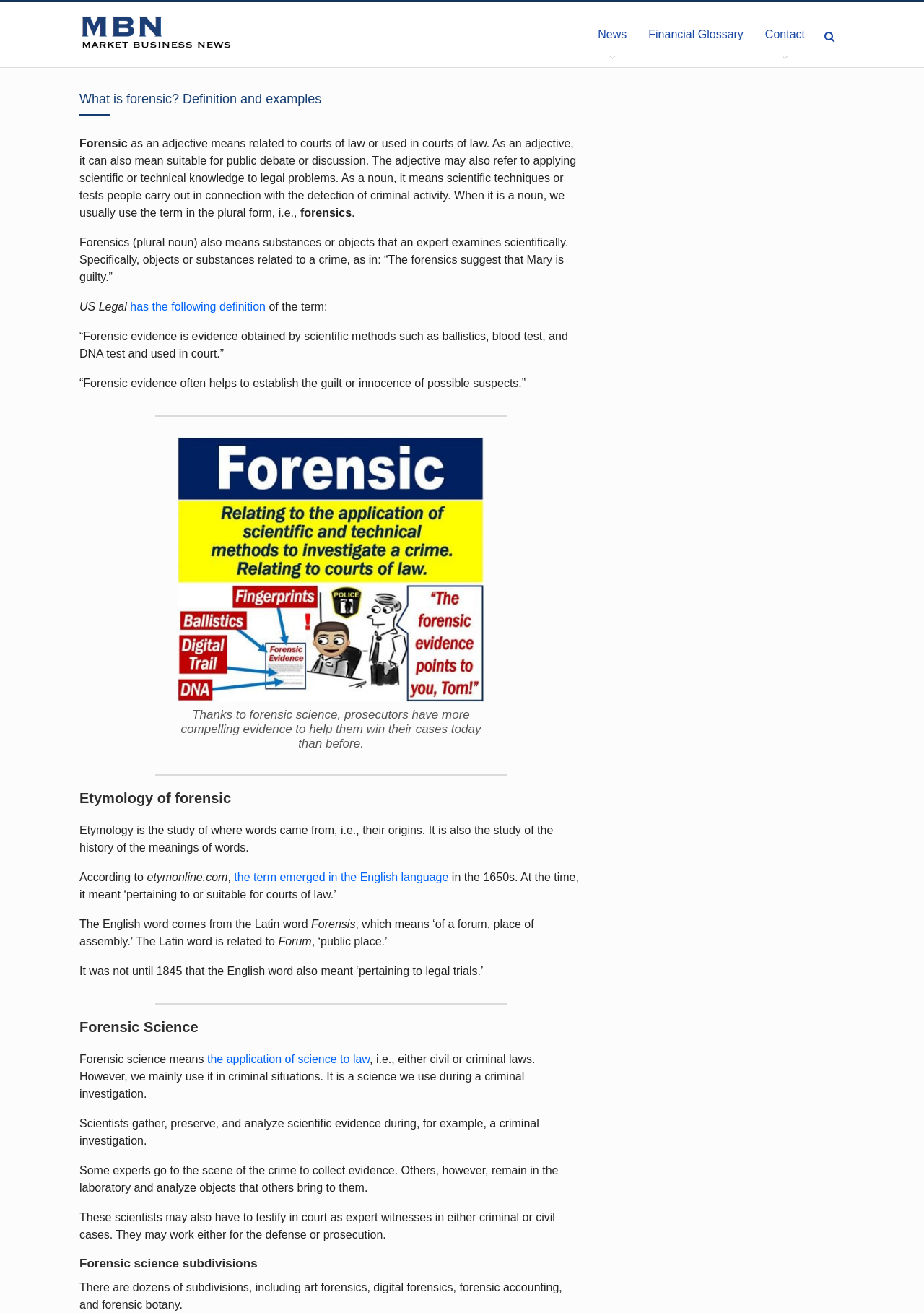Look at the image and give a detailed response to the following question: What are some subdivisions of forensic science?

The webpage mentions that there are dozens of subdivisions of forensic science, including art forensics, digital forensics, forensic accounting, and forensic botany, among others.